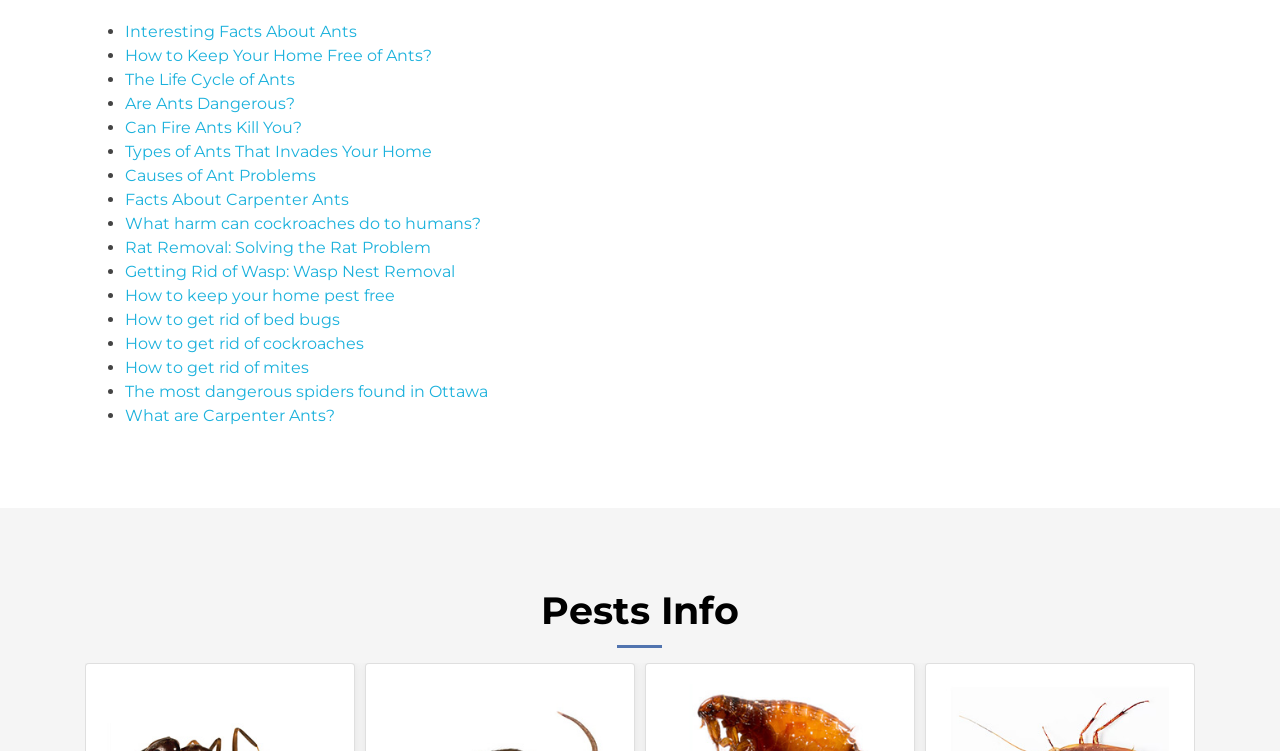Calculate the bounding box coordinates for the UI element based on the following description: "The Life Cycle of Ants". Ensure the coordinates are four float numbers between 0 and 1, i.e., [left, top, right, bottom].

[0.098, 0.093, 0.23, 0.118]